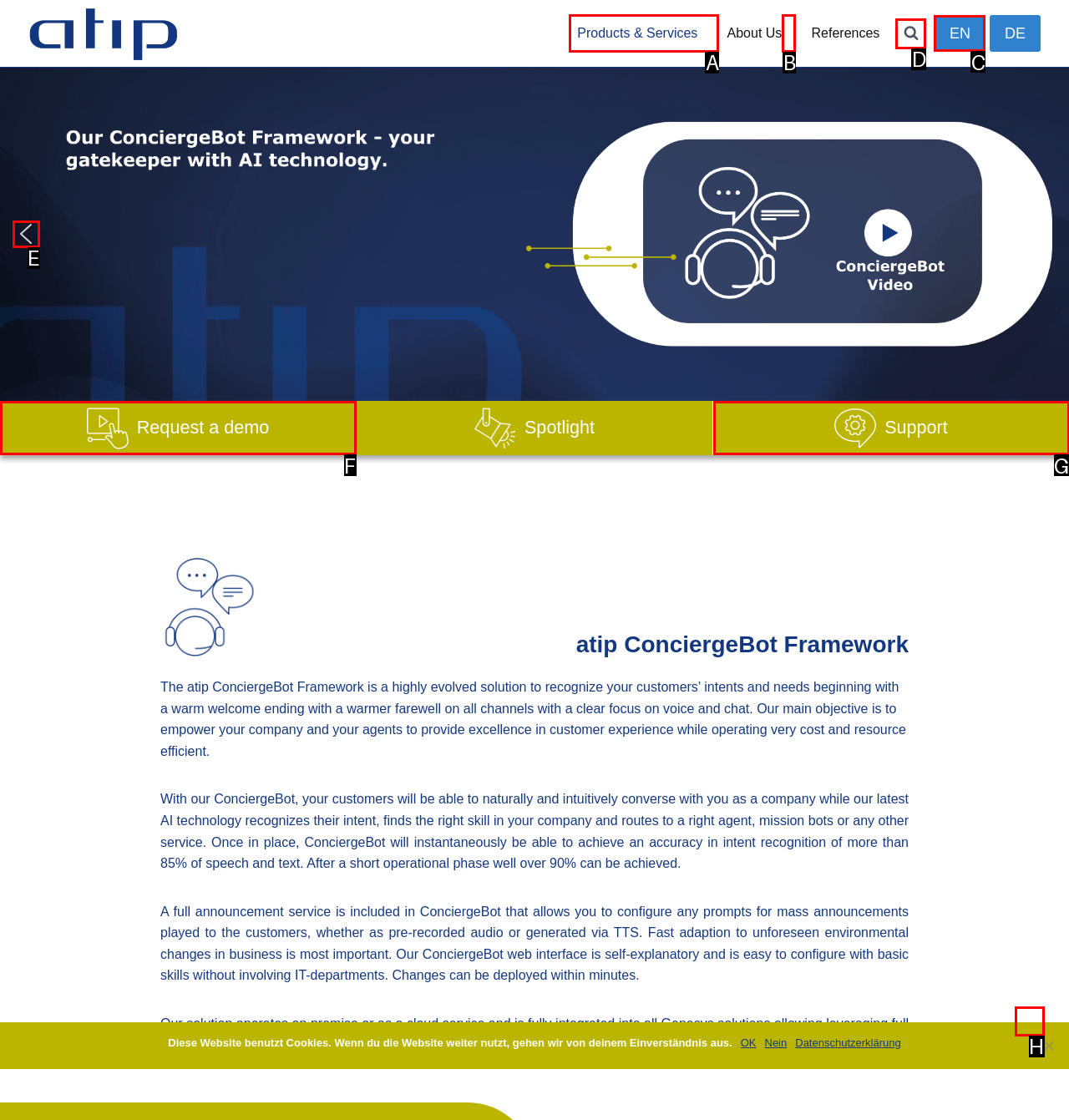Point out the HTML element that matches the following description: Zero-Emission Transportation
Answer with the letter from the provided choices.

None